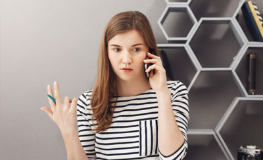How many hands does the woman have raised?
Offer a detailed and full explanation in response to the question.

The caption states that the woman has one hand raised, which she uses to emphasize her points during the intense phone conversation.